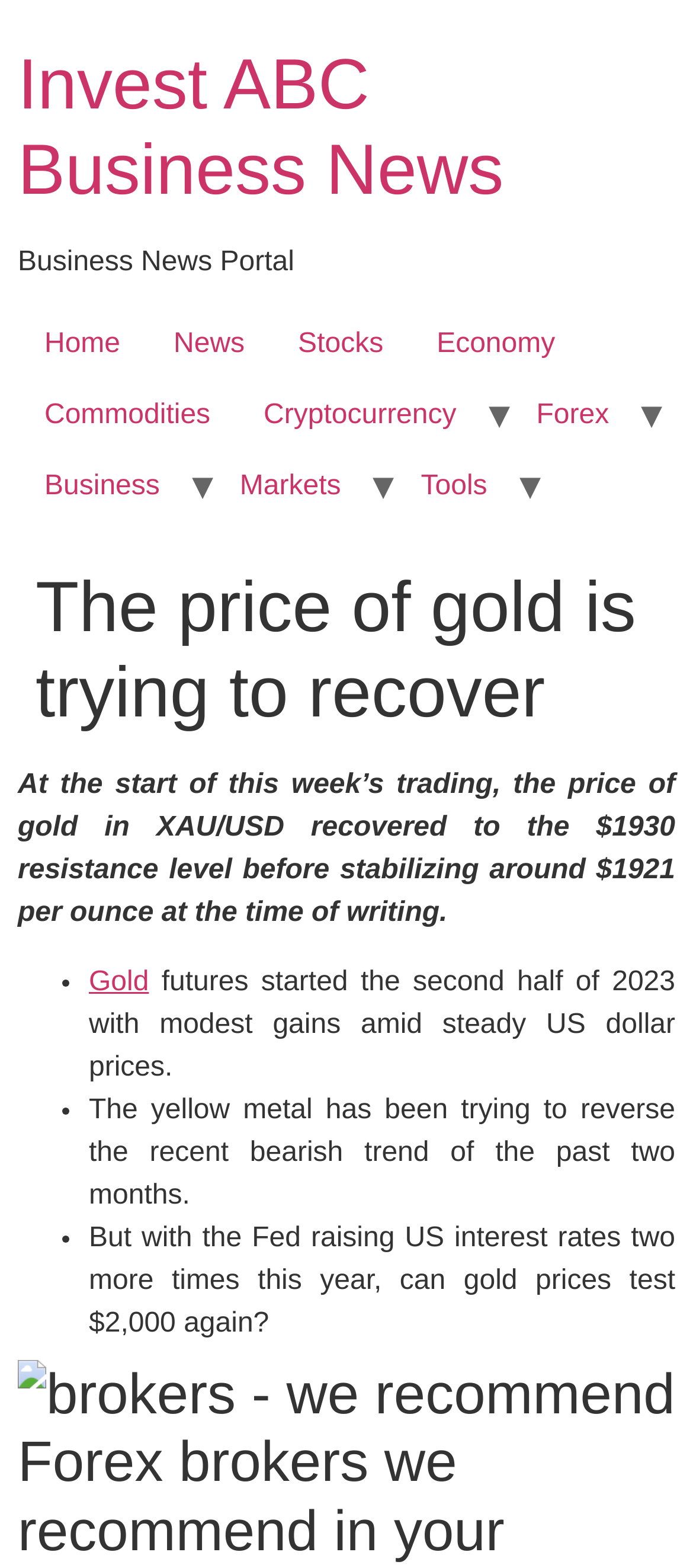Find the bounding box of the UI element described as: "Stocks". The bounding box coordinates should be given as four float values between 0 and 1, i.e., [left, top, right, bottom].

[0.392, 0.198, 0.592, 0.243]